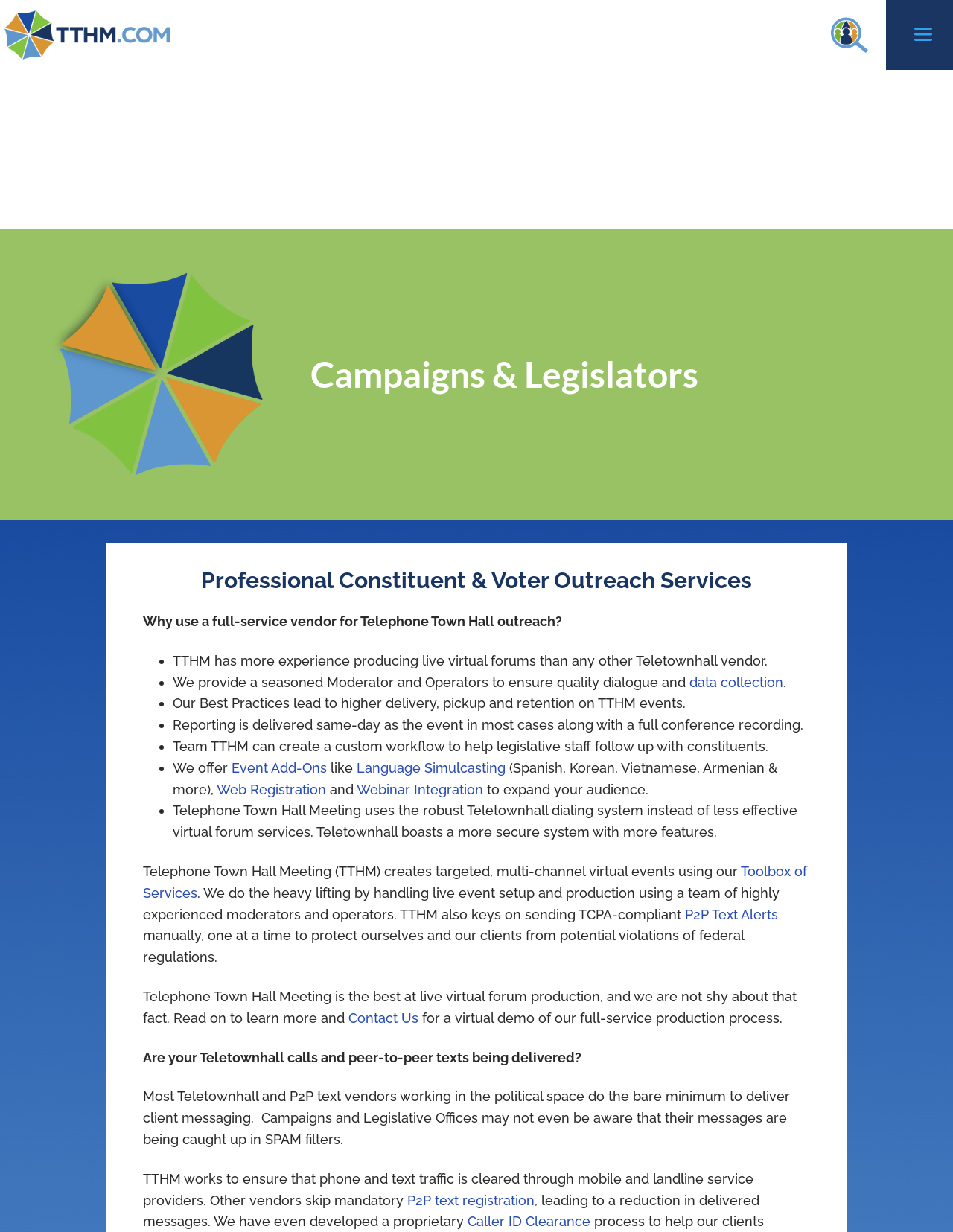Please identify the bounding box coordinates for the region that you need to click to follow this instruction: "Contact Us for a virtual demo".

[0.366, 0.82, 0.439, 0.833]